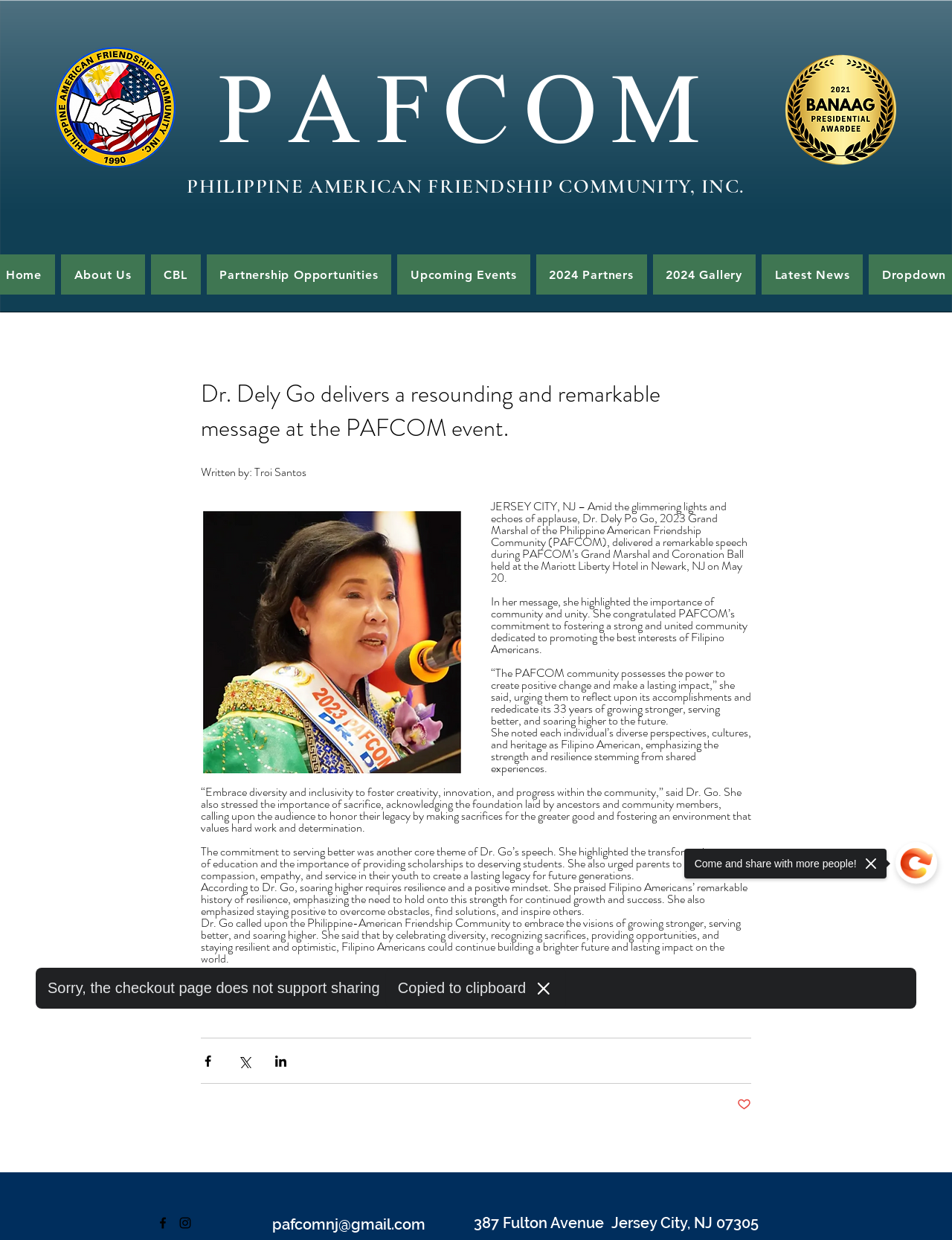Find and specify the bounding box coordinates that correspond to the clickable region for the instruction: "View the 'PAFCOM' logo".

[0.194, 0.04, 0.785, 0.138]